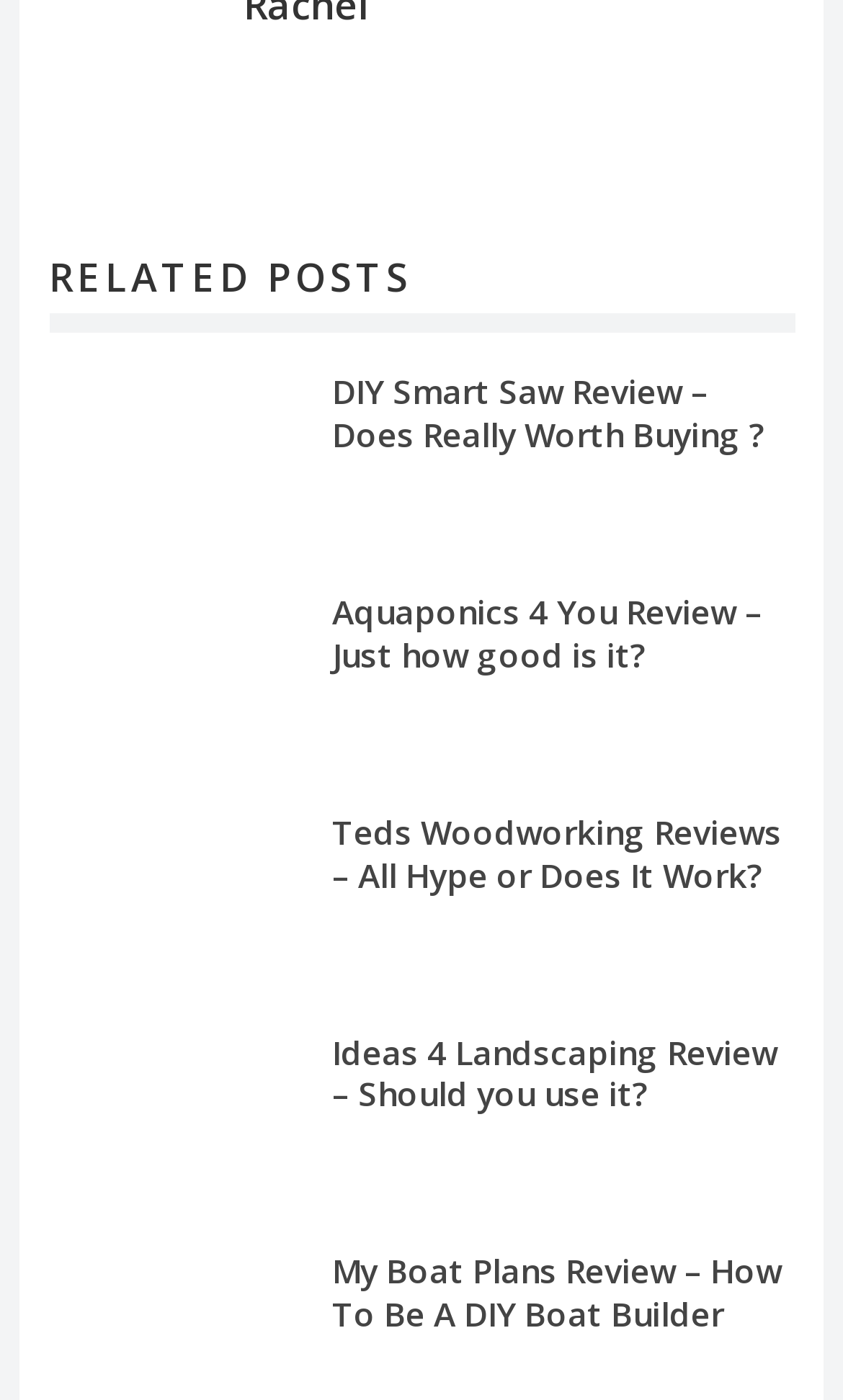Locate the bounding box coordinates of the element that needs to be clicked to carry out the instruction: "View the Aquaponics 4 You Review article". The coordinates should be given as four float numbers ranging from 0 to 1, i.e., [left, top, right, bottom].

[0.394, 0.423, 0.942, 0.484]